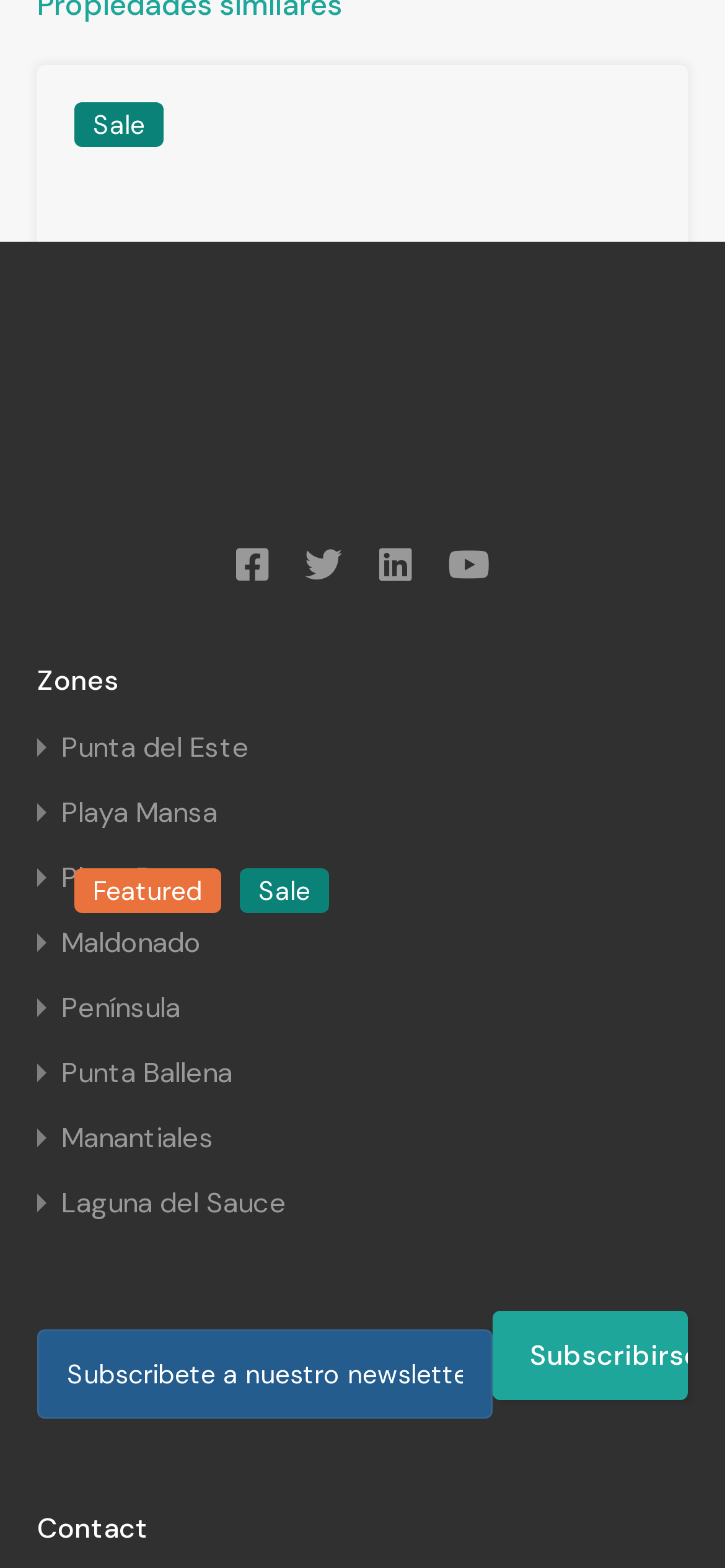Determine the bounding box coordinates (top-left x, top-left y, bottom-right x, bottom-right y) of the UI element described in the following text: Temple of Why

None